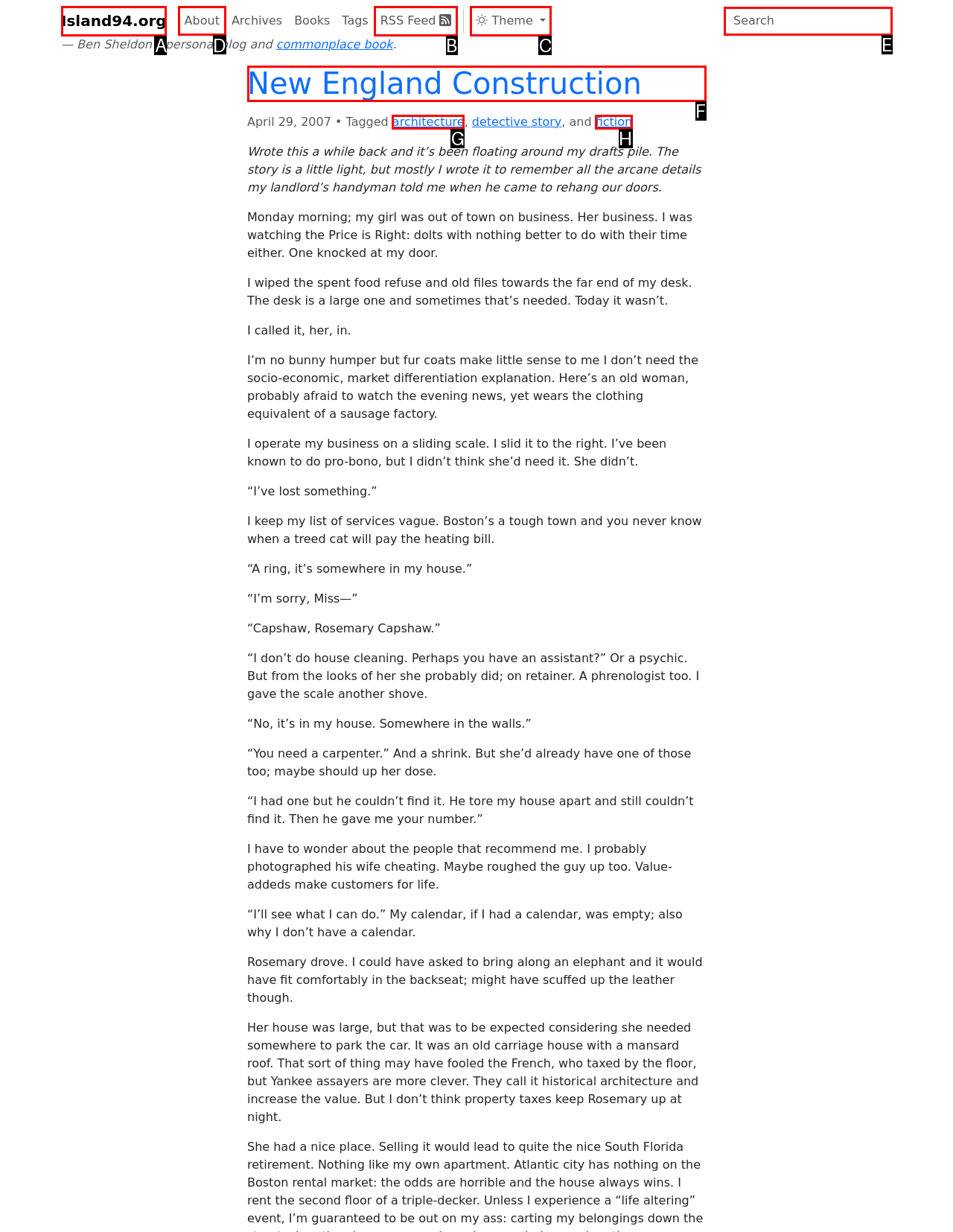Choose the UI element to click on to achieve this task: Click the 'About' link. Reply with the letter representing the selected element.

D